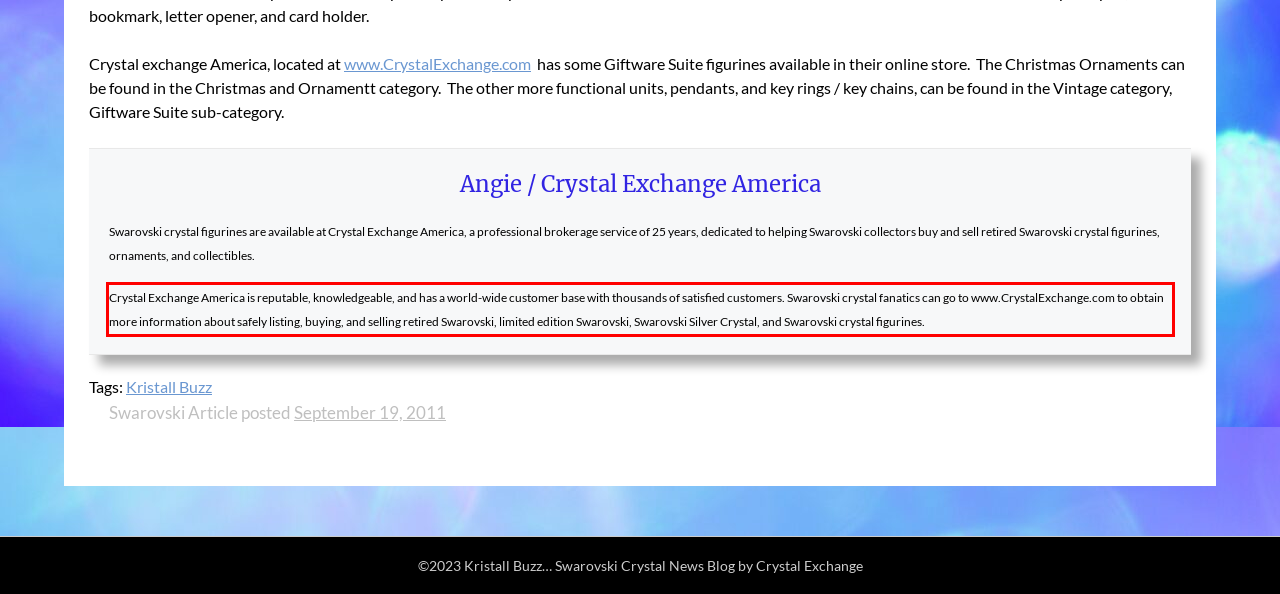Look at the screenshot of the webpage, locate the red rectangle bounding box, and generate the text content that it contains.

Crystal Exchange America is reputable, knowledgeable, and has a world-wide customer base with thousands of satisfied customers. Swarovski crystal fanatics can go to www.CrystalExchange.com to obtain more information about safely listing, buying, and selling retired Swarovski, limited edition Swarovski, Swarovski Silver Crystal, and Swarovski crystal figurines.